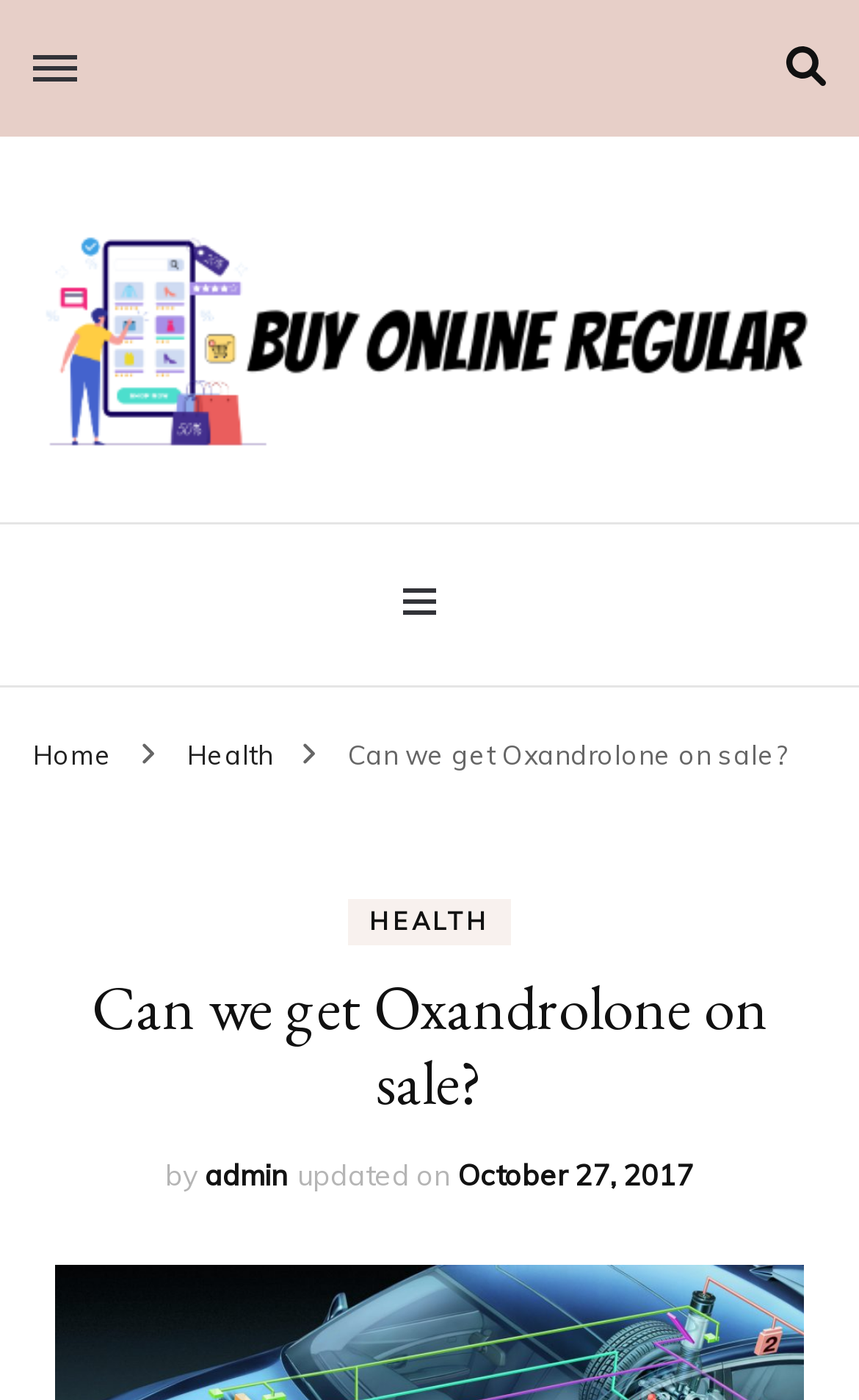Identify the bounding box coordinates of the element that should be clicked to fulfill this task: "Go to the Home page". The coordinates should be provided as four float numbers between 0 and 1, i.e., [left, top, right, bottom].

[0.038, 0.527, 0.131, 0.551]